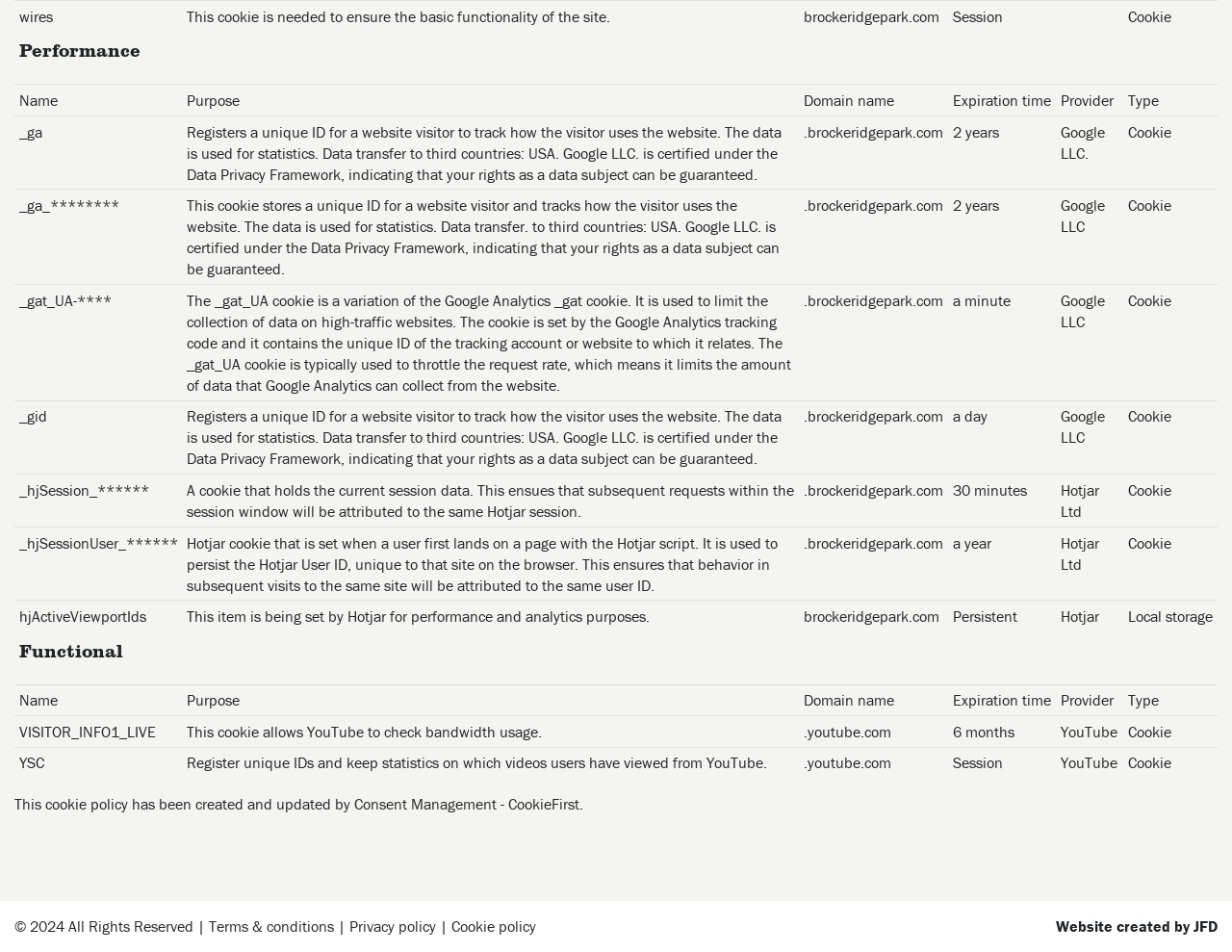Indicate the bounding box coordinates of the element that needs to be clicked to satisfy the following instruction: "Check Privacy Policy". The coordinates should be four float numbers between 0 and 1, i.e., [left, top, right, bottom].

None